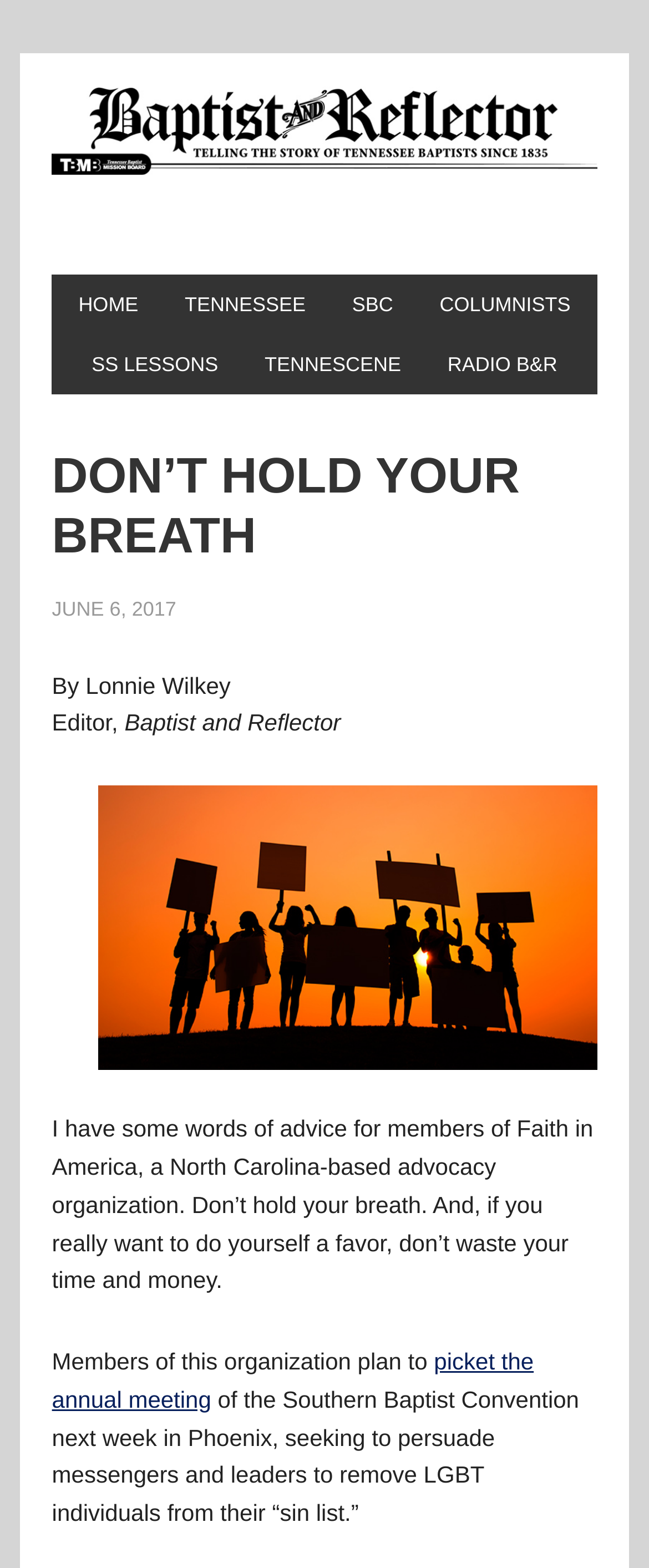Indicate the bounding box coordinates of the element that needs to be clicked to satisfy the following instruction: "go to HOME page". The coordinates should be four float numbers between 0 and 1, i.e., [left, top, right, bottom].

[0.09, 0.175, 0.244, 0.213]